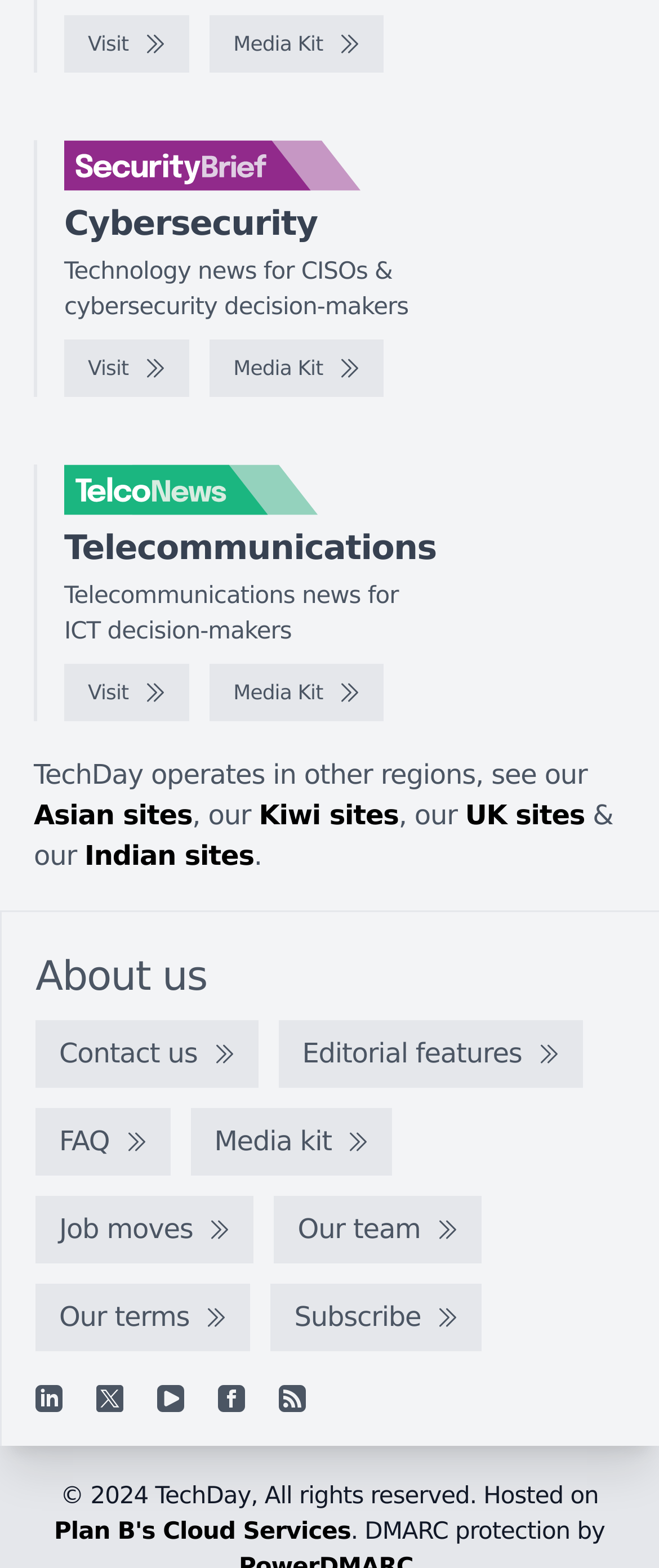Respond to the question below with a single word or phrase:
What is the copyright year mentioned on the webpage?

2024